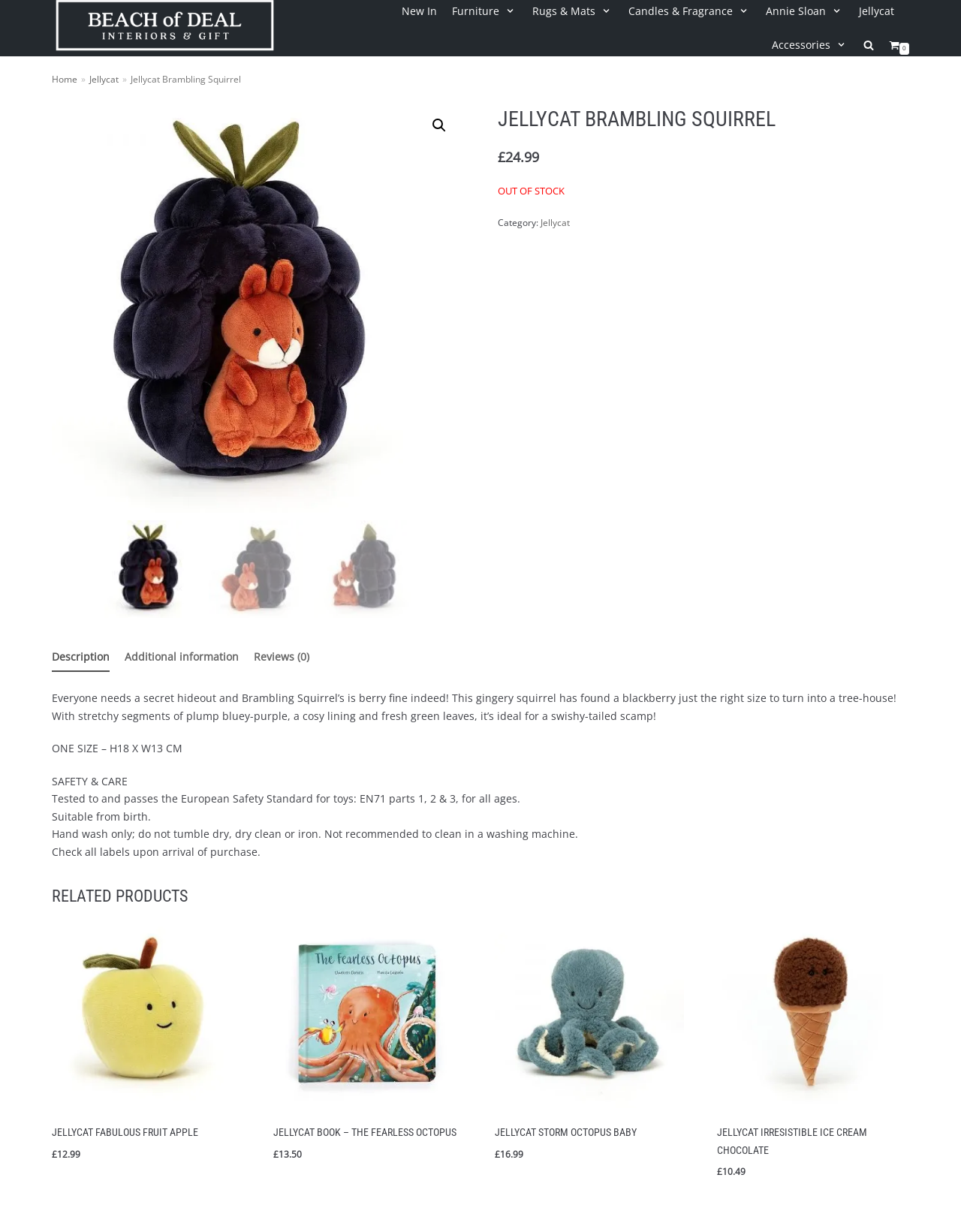Identify the first-level heading on the webpage and generate its text content.

JELLYCAT BRAMBLING SQUIRREL